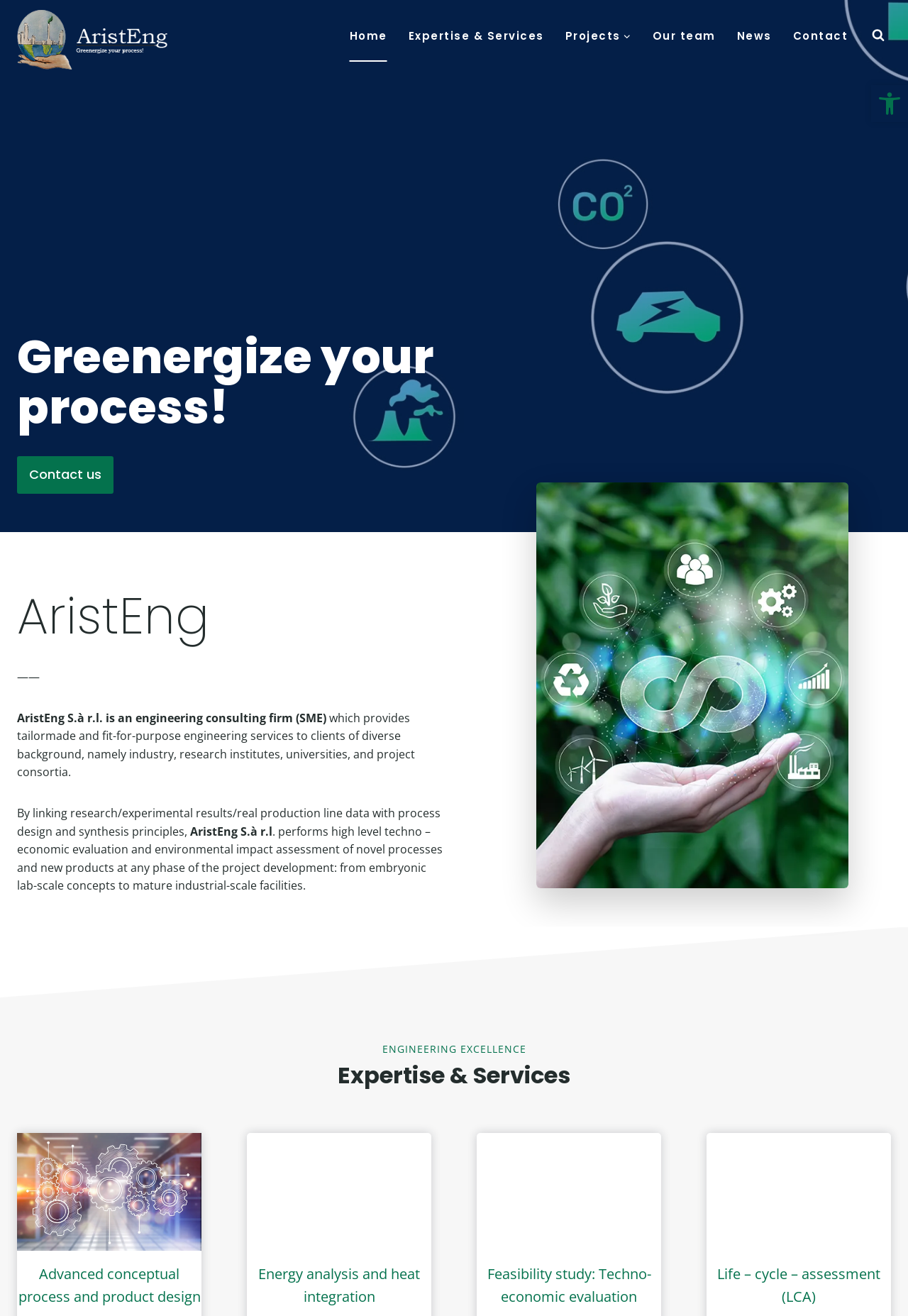Find and generate the main title of the webpage.

Greenergize your process!